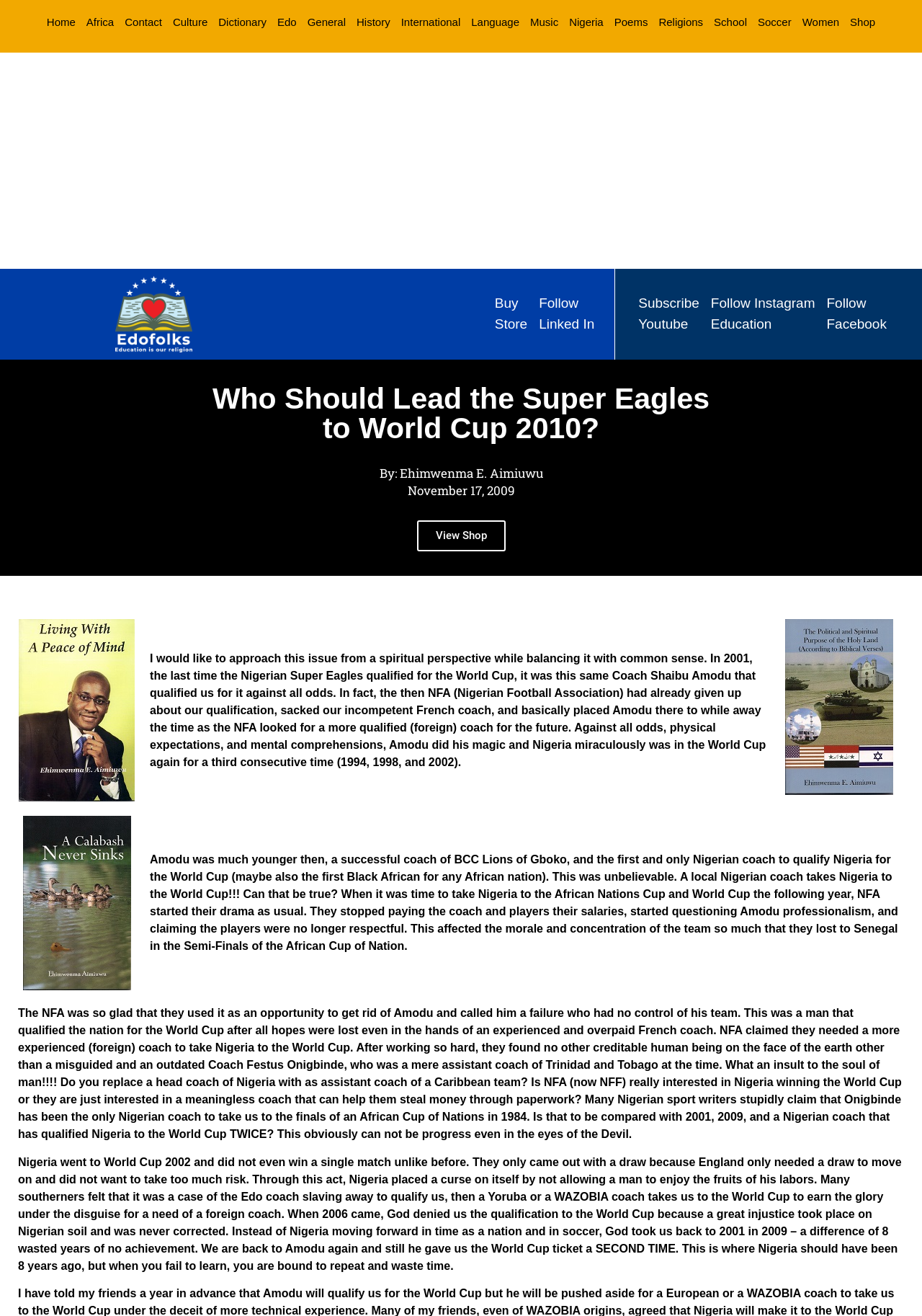Find the bounding box coordinates of the element to click in order to complete the given instruction: "Learn more about Track roller."

None